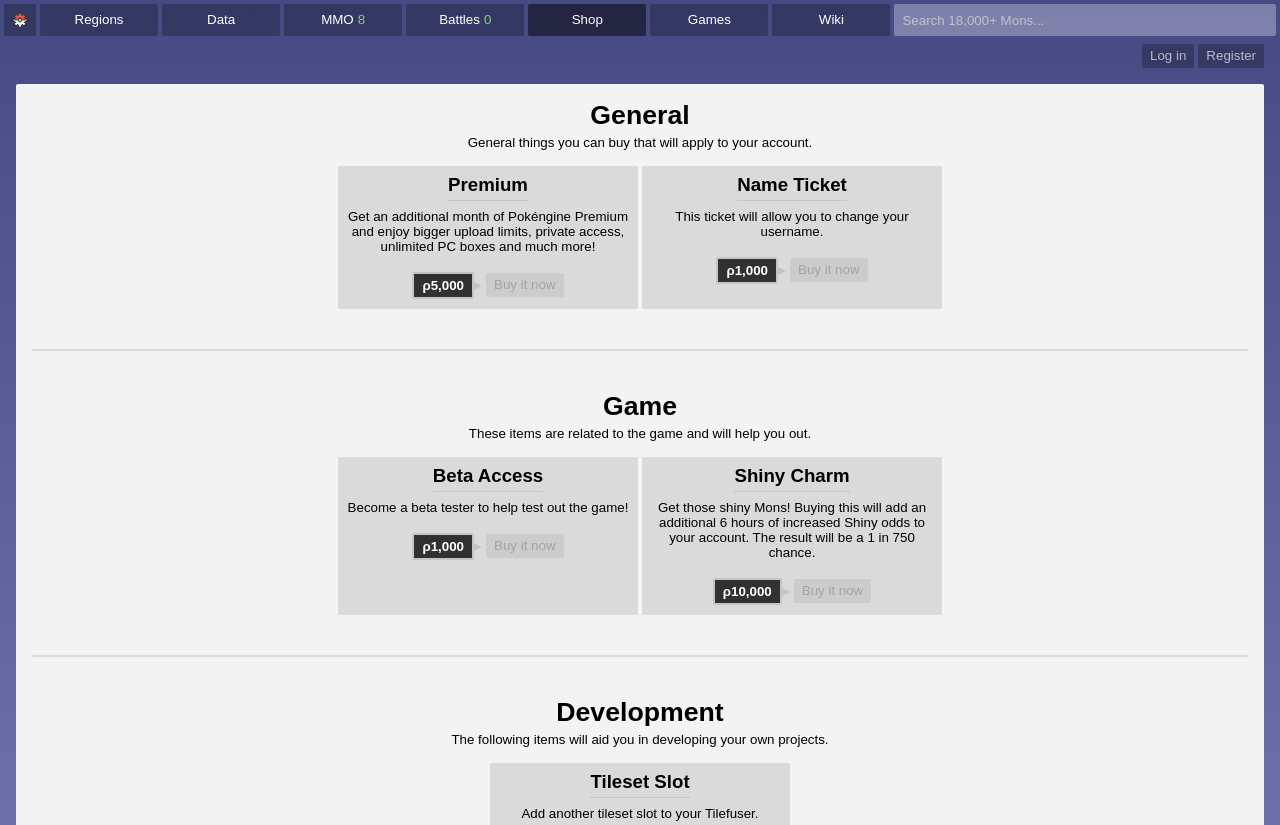Generate a detailed explanation of the webpage's features and information.

The webpage is a shop for Pokéngine, a Pokémon-themed online platform. At the top, there is a navigation bar with links to various sections, including Home, Regions, Data, MMO8, Battles0, Shop, Games, and Wiki. Next to the navigation bar, there is a search box where users can search for anything.

Below the navigation bar, there are three main sections: General, Game, and Development. The General section has two items for sale: Premium, which offers additional features such as bigger upload limits and private access, and a Name Ticket, which allows users to change their username. Each item has a price tag and a "Buy it now" button.

The Game section has three items for sale: Beta Access, which allows users to become beta testers, Shiny Charm, which increases the chances of getting shiny Pokémon, and an unnamed item. Each item has a description, a price tag, and a "Buy it now" button.

The Development section has one item for sale: a Tileset Slot, which adds another tileset slot to the user's Tilefuser. This item also has a description, a price tag, and a "Buy it now" button.

Throughout the page, there are horizontal separator lines dividing the different sections. There are also several static text elements providing descriptions and explanations for the various items and sections.